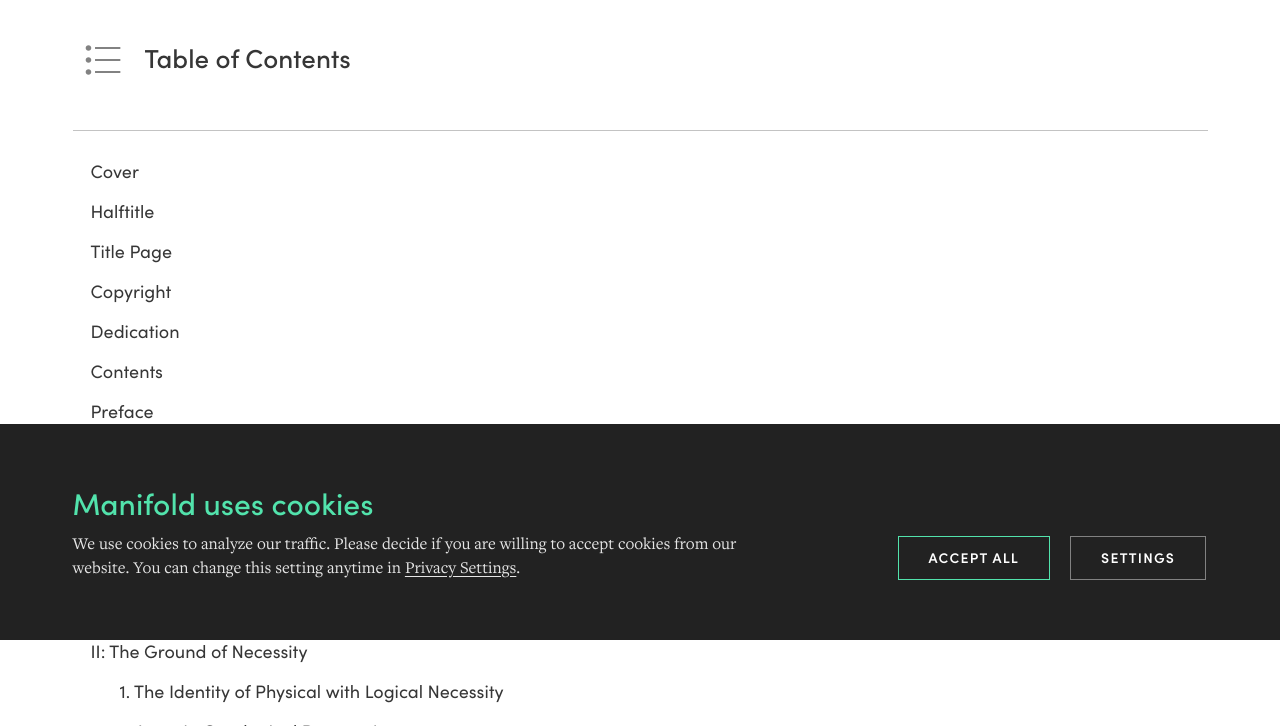Extract the bounding box coordinates for the described element: "I: Empiricism and Ontology". The coordinates should be represented as four float numbers between 0 and 1: [left, top, right, bottom].

[0.057, 0.594, 0.943, 0.649]